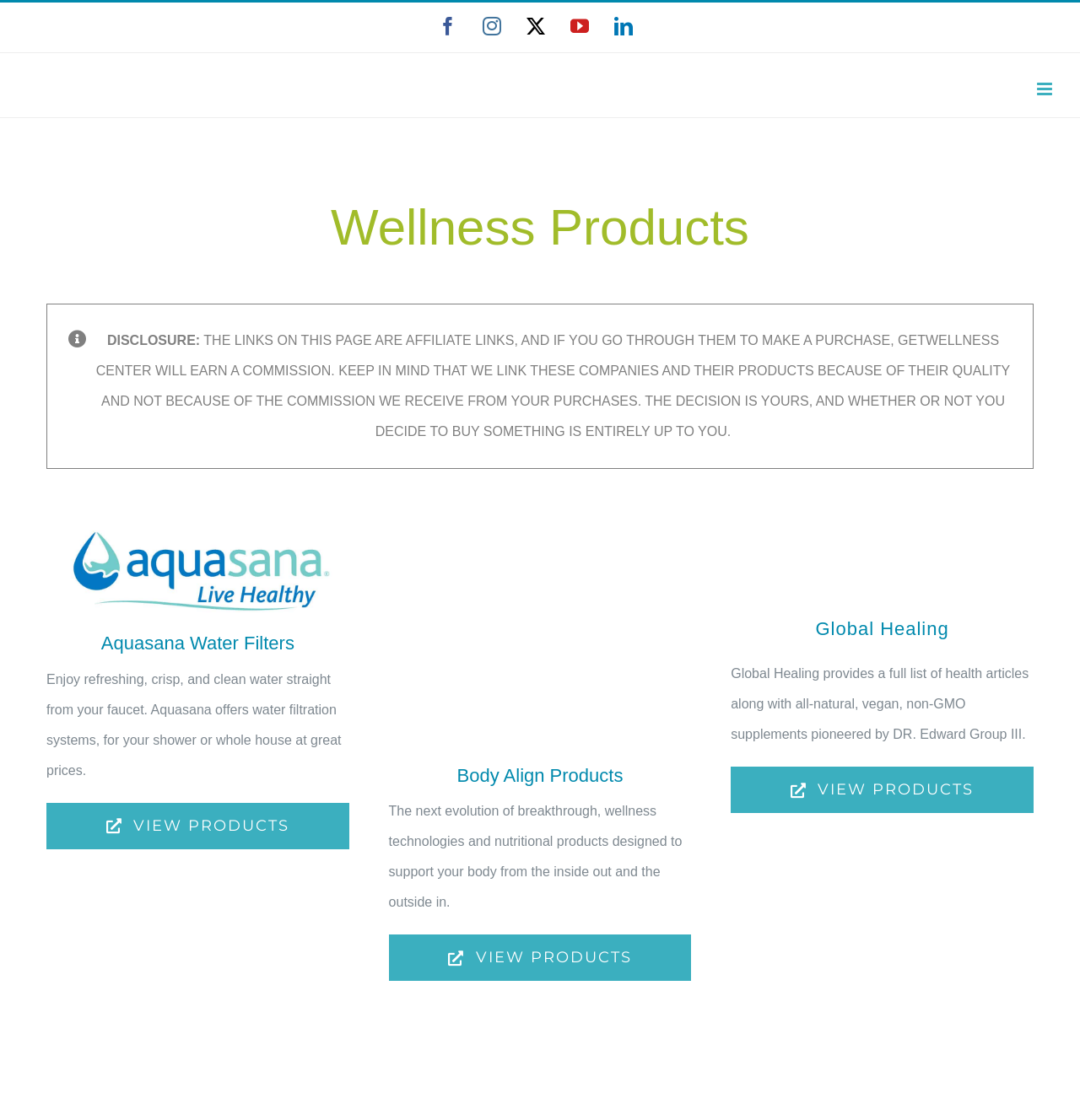What is the purpose of the Aquasana product?
Using the image as a reference, deliver a detailed and thorough answer to the question.

The description of the Aquasana product mentions that it offers water filtration systems for the shower or whole house, implying that its purpose is to provide clean and filtered water.